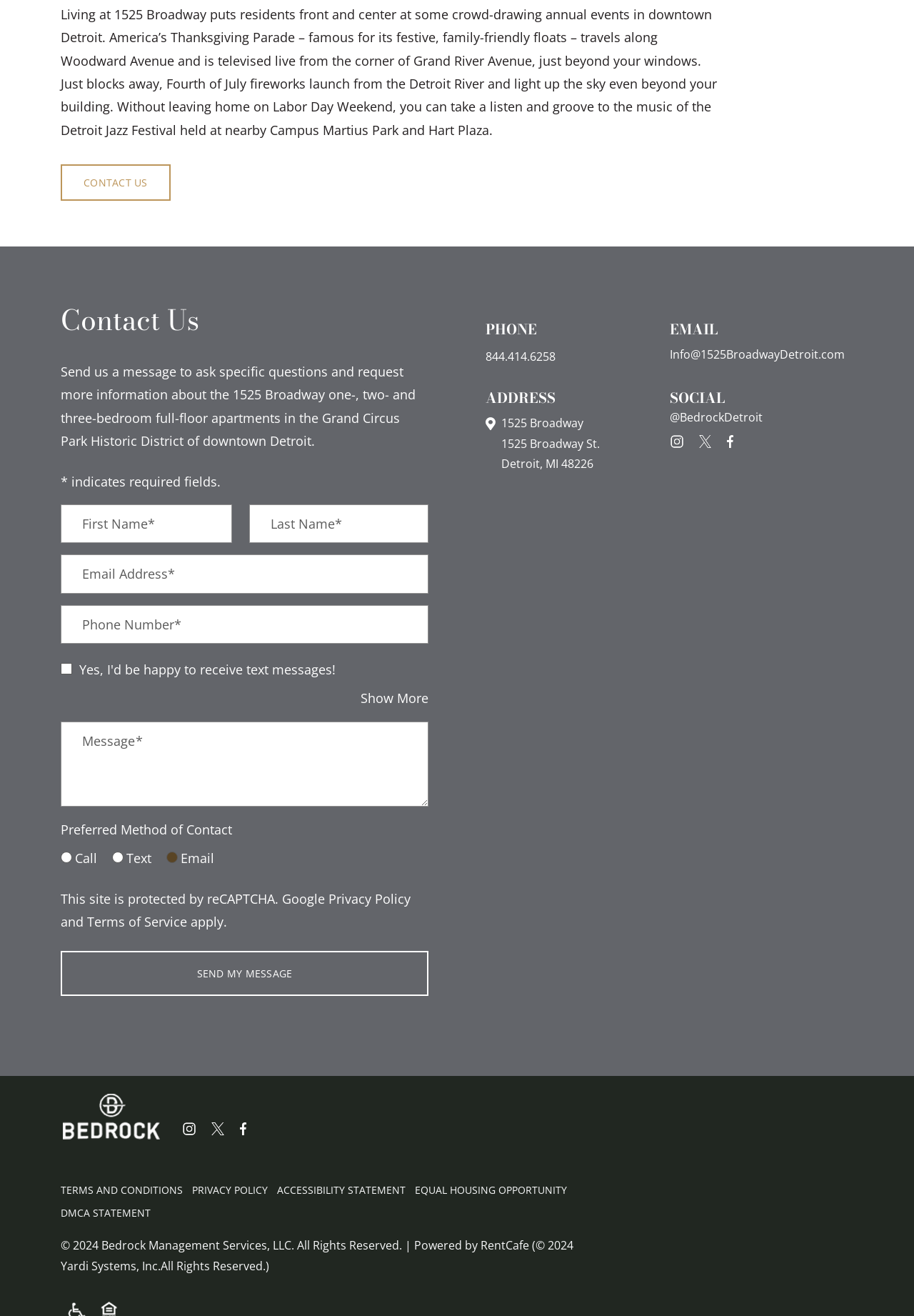What is the purpose of the 'Preferred Method of Contact' section?
Based on the screenshot, provide a one-word or short-phrase response.

To select how to be contacted